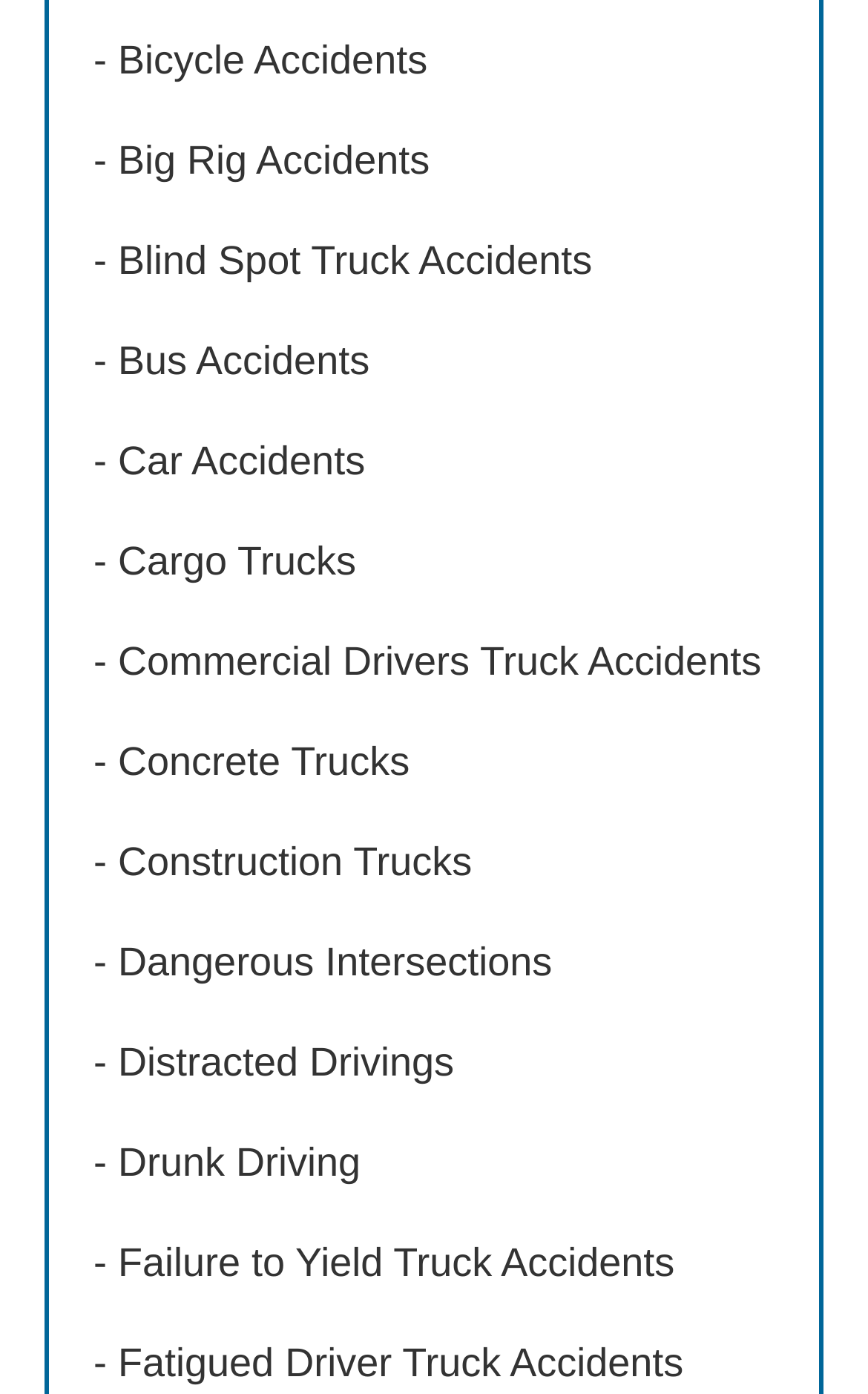Locate the bounding box coordinates of the clickable part needed for the task: "View Big Rig Accidents".

[0.108, 0.099, 0.495, 0.131]